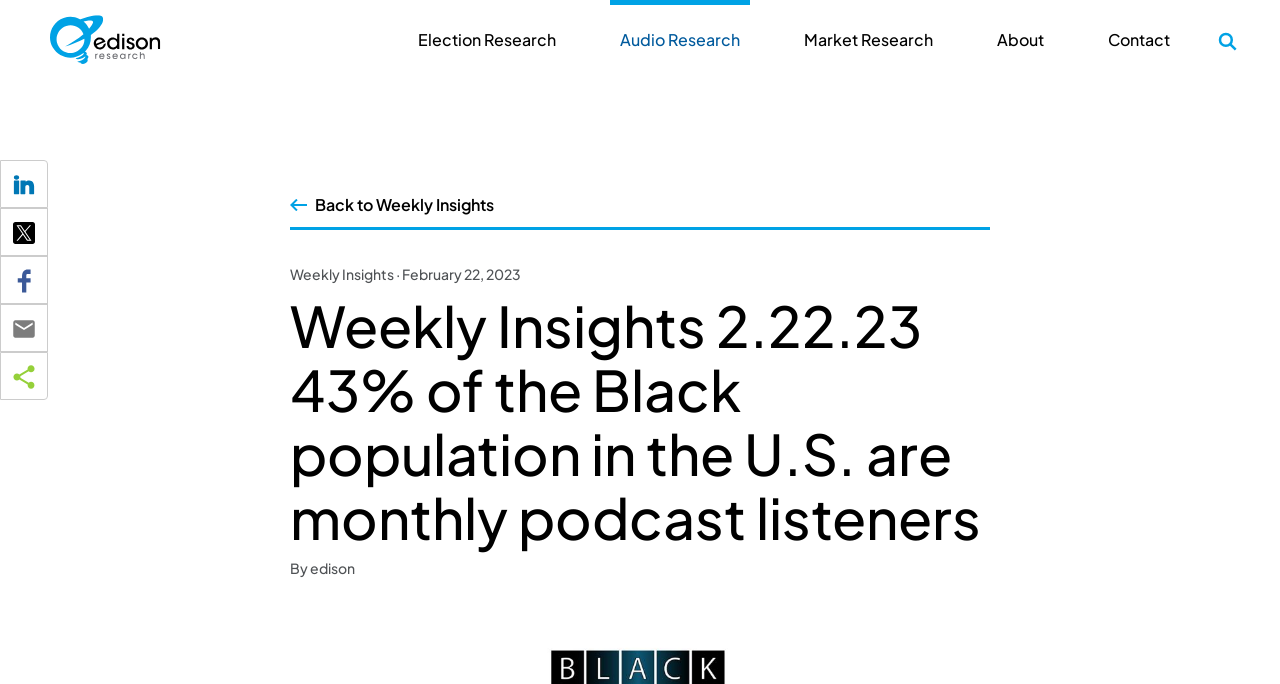Bounding box coordinates are specified in the format (top-left x, top-left y, bottom-right x, bottom-right y). All values are floating point numbers bounded between 0 and 1. Please provide the bounding box coordinate of the region this sentence describes: Election Research

[0.319, 0.0, 0.443, 0.117]